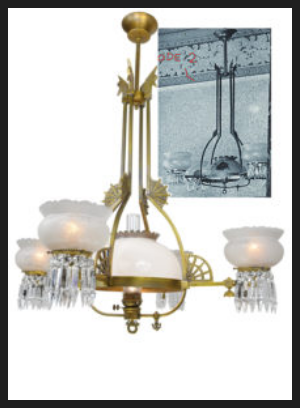What is the purpose of the smaller inset image?
Give a comprehensive and detailed explanation for the question.

The caption suggests that the smaller inset image is likely a reference or historical illustration, which offers a glimpse into the chandelier's design evolution or alternative view, implying that its purpose is to show the design evolution of the chandelier.